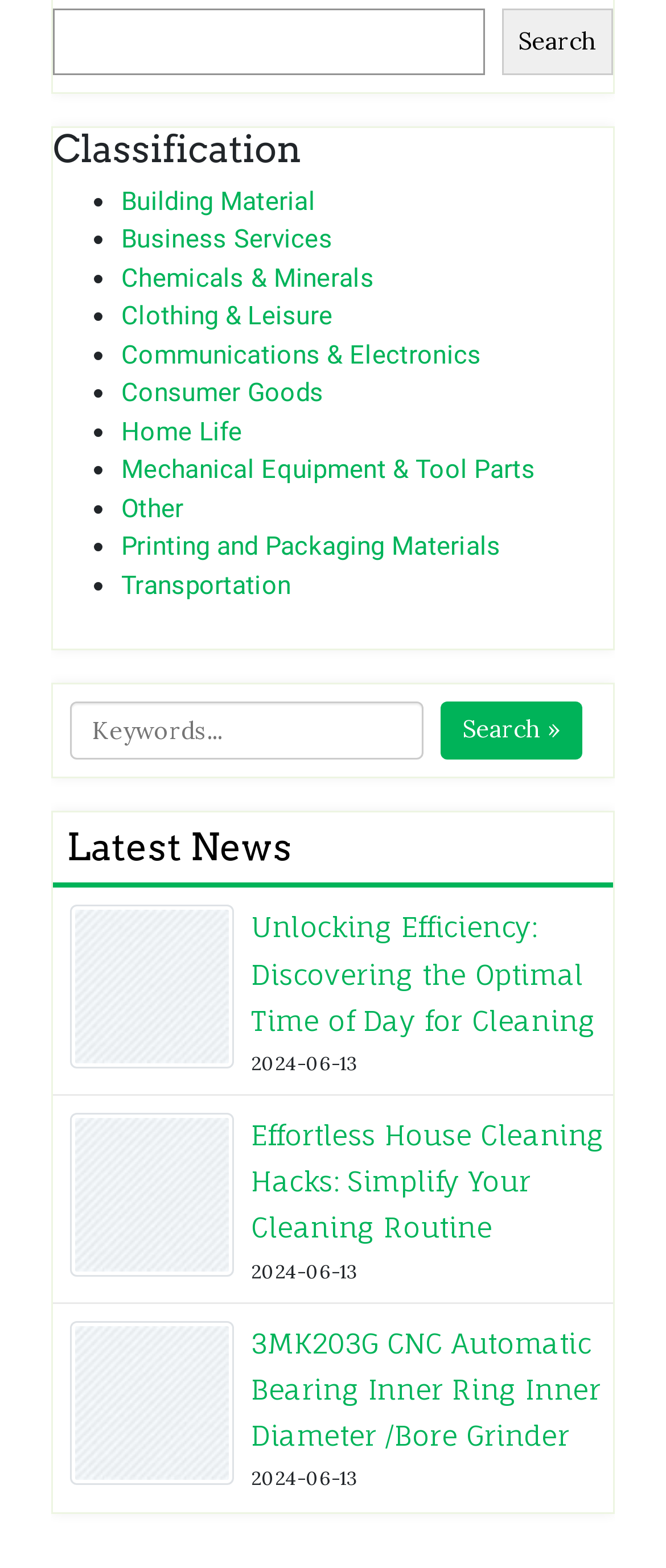Locate the bounding box coordinates of the area that needs to be clicked to fulfill the following instruction: "Read the 'House Of Cards Lawsuit' article". The coordinates should be in the format of four float numbers between 0 and 1, namely [left, top, right, bottom].

None